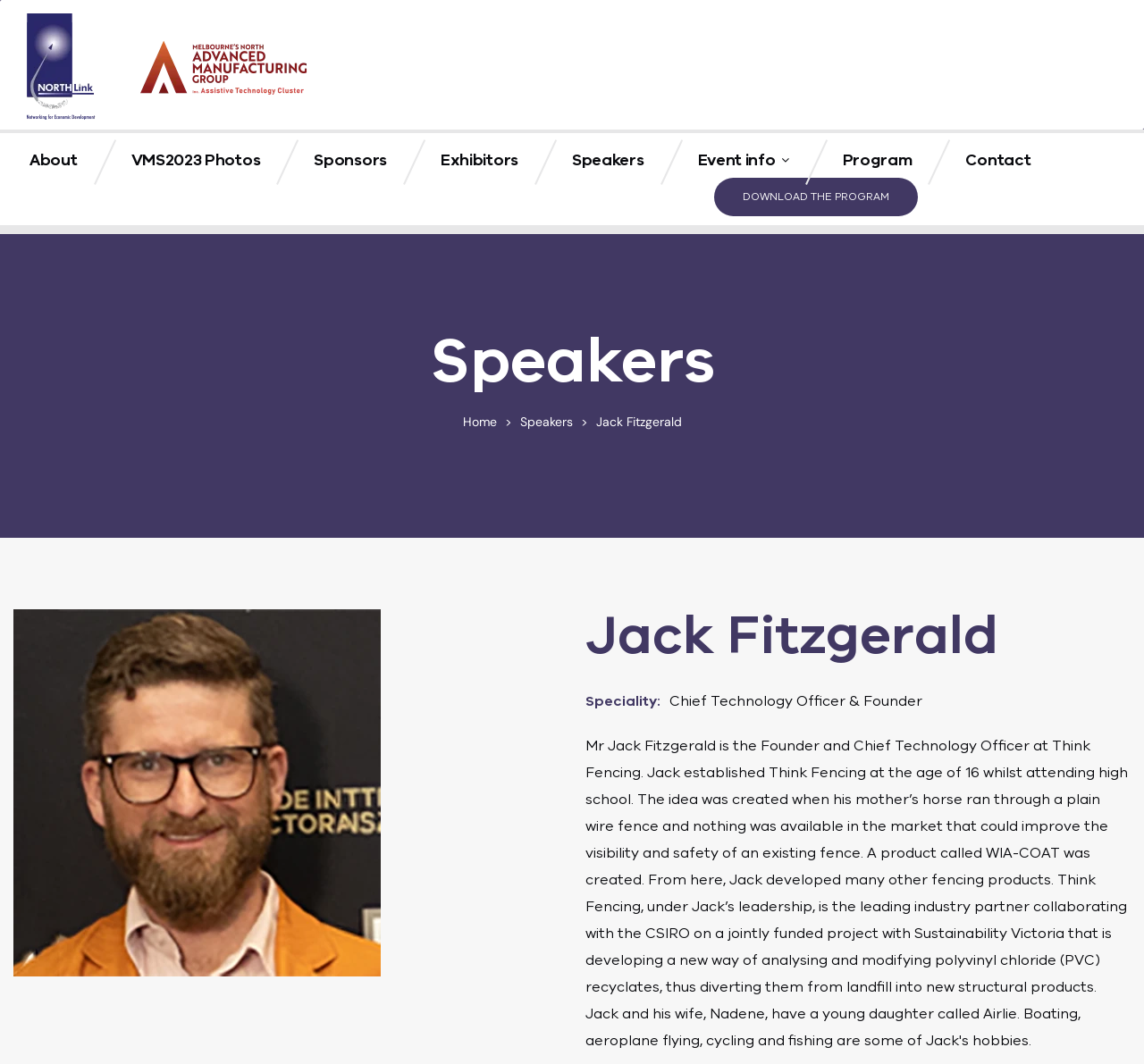What is the job title of Jack Fitzgerald?
Relying on the image, give a concise answer in one word or a brief phrase.

Chief Technology Officer & Founder